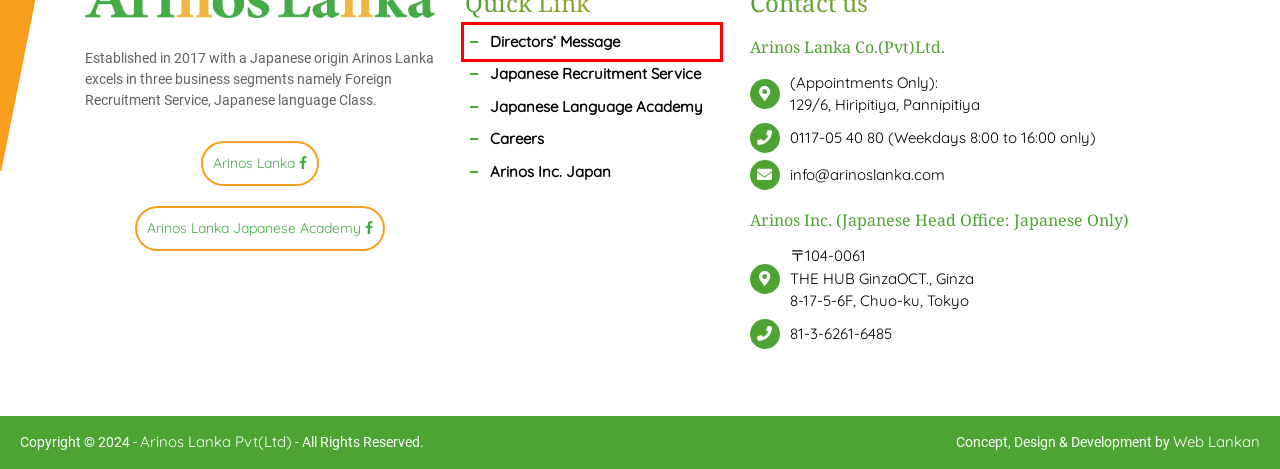You are presented with a screenshot of a webpage with a red bounding box. Select the webpage description that most closely matches the new webpage after clicking the element inside the red bounding box. The options are:
A. Japanese Recruitment Service – arinos
B. Directors’ Message – arinos
C. Japanese Language Academy – arinos
D. Careers – arinos
E. News & Events – arinos
F. arinos –  Creating new business all over the world to enrich the lives
G. Conatct Us – arinos
H. Digital Marketing Agency Sri Lanka | Web Designers Sri Lanka | Web Lankan

B